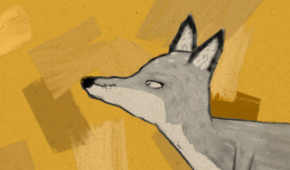Use one word or a short phrase to answer the question provided: 
What is the primary color used for the fox?

Gray